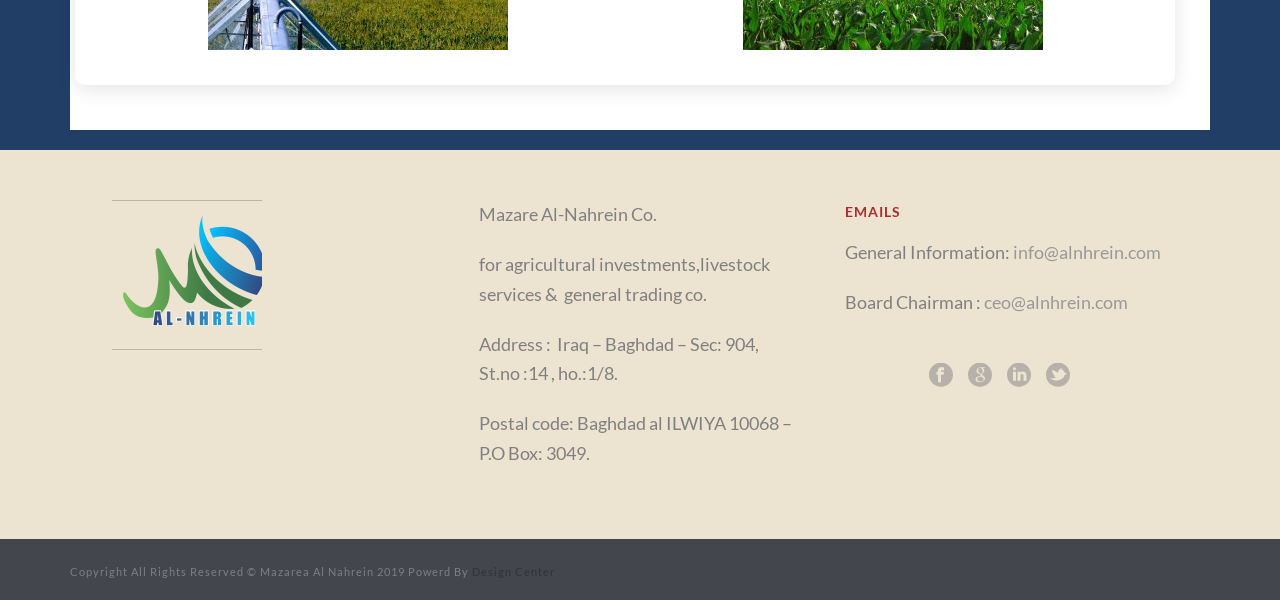Locate and provide the bounding box coordinates for the HTML element that matches this description: "Design Center".

[0.369, 0.942, 0.434, 0.963]